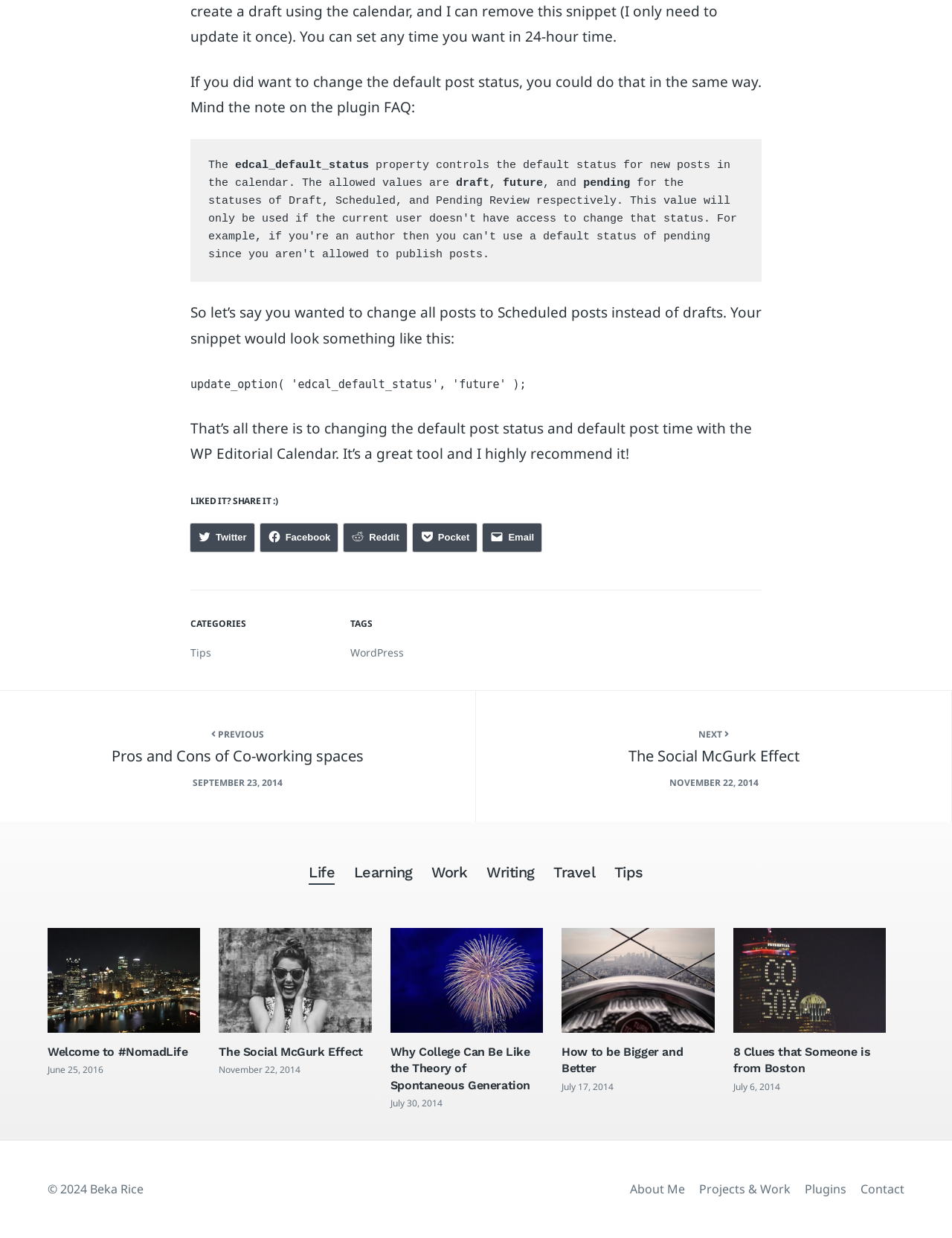Please respond in a single word or phrase: 
What is the category of the article 'Pros and Cons of Co-working spaces'?

Tips